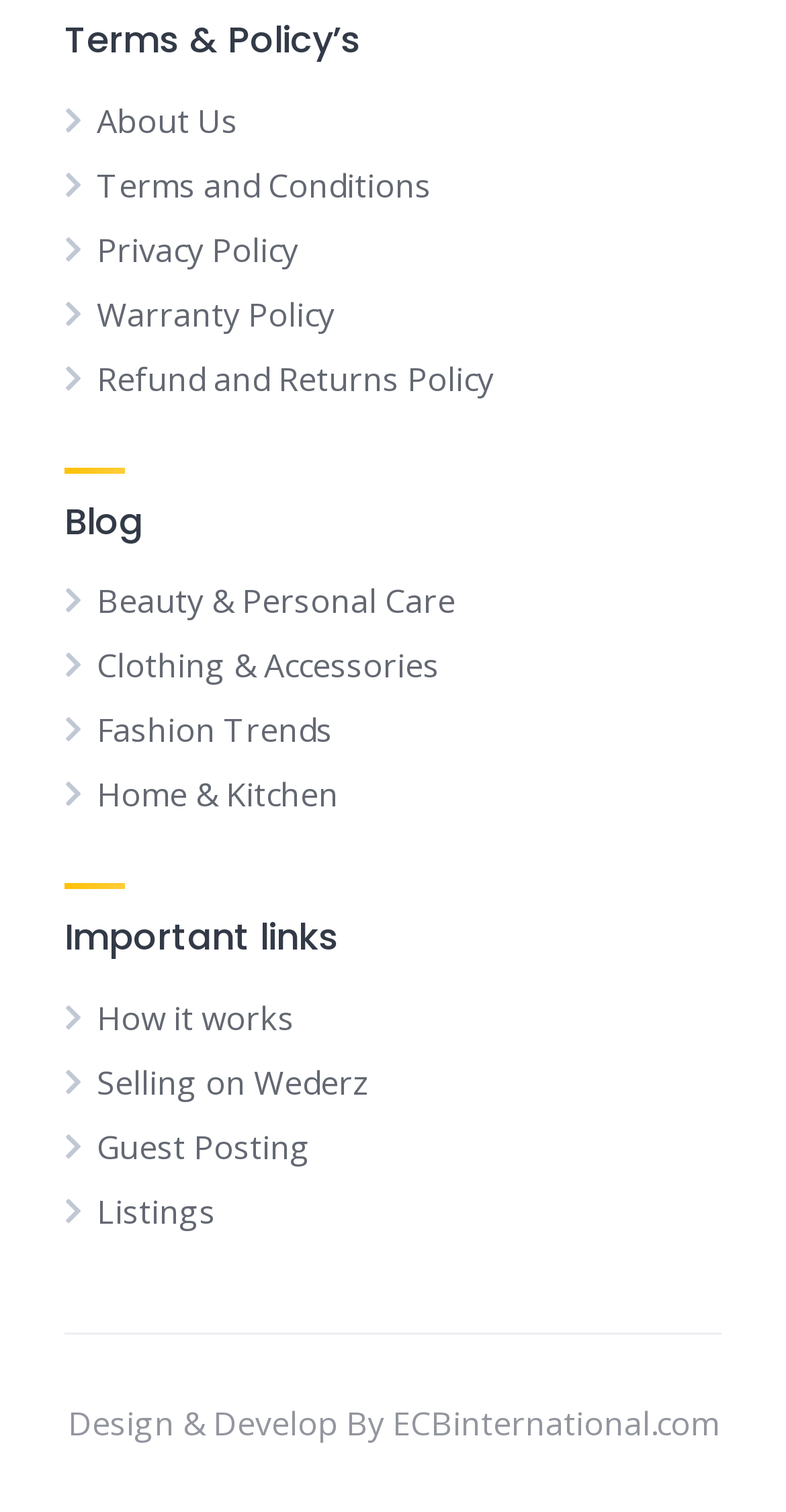Please specify the bounding box coordinates of the clickable section necessary to execute the following command: "Explore Beauty & Personal Care".

[0.123, 0.383, 0.579, 0.413]